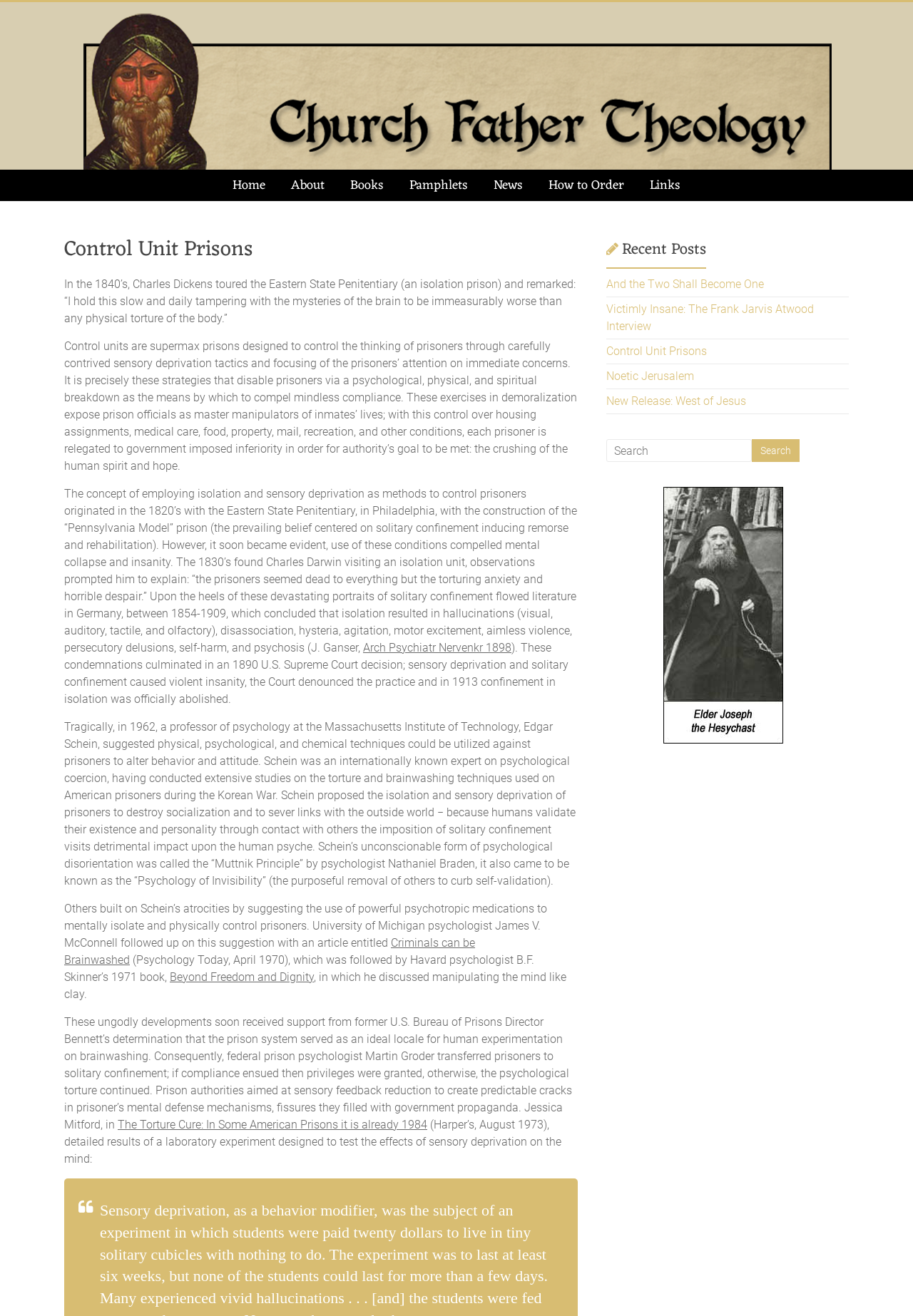Please determine the bounding box coordinates of the clickable area required to carry out the following instruction: "Search for a keyword". The coordinates must be four float numbers between 0 and 1, represented as [left, top, right, bottom].

[0.664, 0.334, 0.823, 0.351]